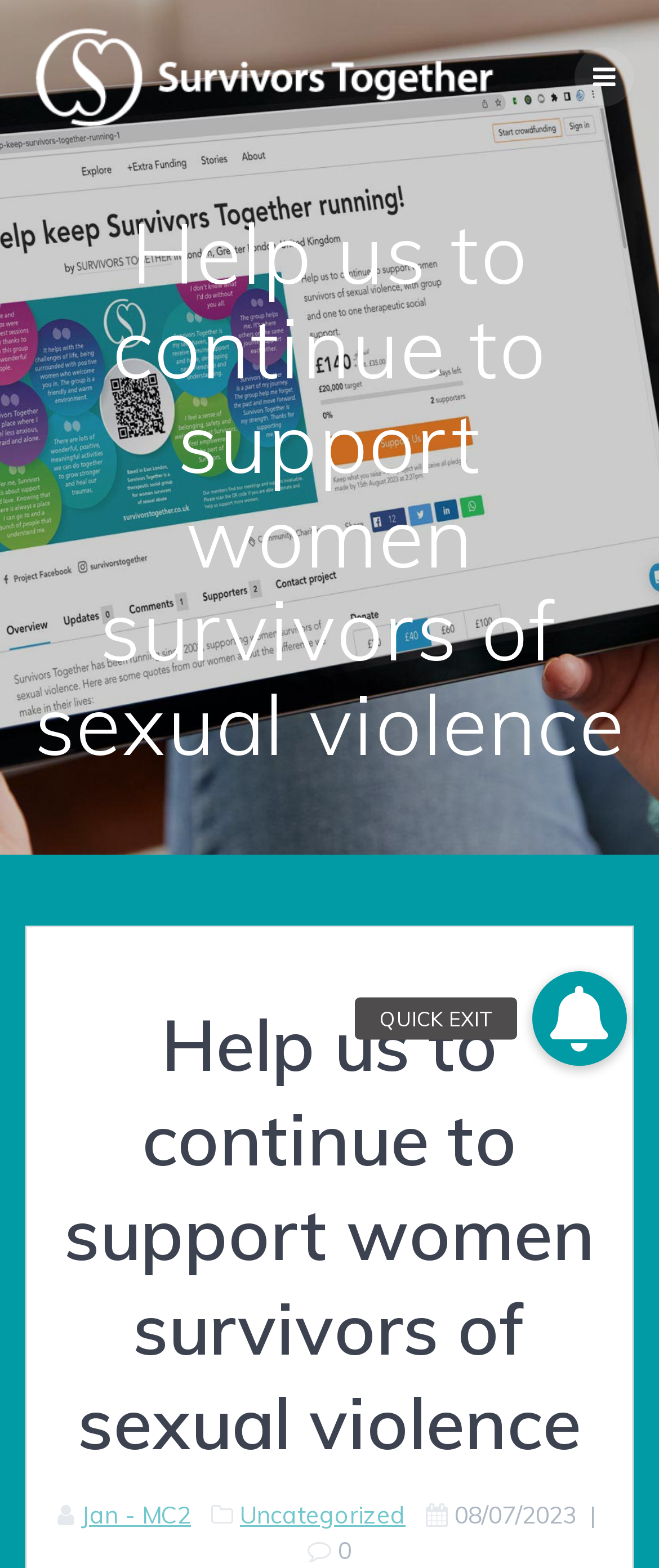By analyzing the image, answer the following question with a detailed response: What is the organization's name?

The organization's name is obtained from the link 'Survivors Together - survivors trust London' which is located at the top of the webpage, indicating that it is the title of the organization.